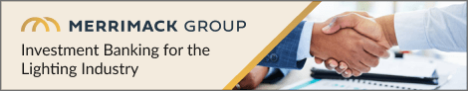What does the handshake symbolize?
Provide an in-depth answer to the question, covering all aspects.

The handshake in the promotional banner symbolizes partnership and collaboration, conveying the Merrimack Group's commitment to working closely with its clients in the lighting industry.